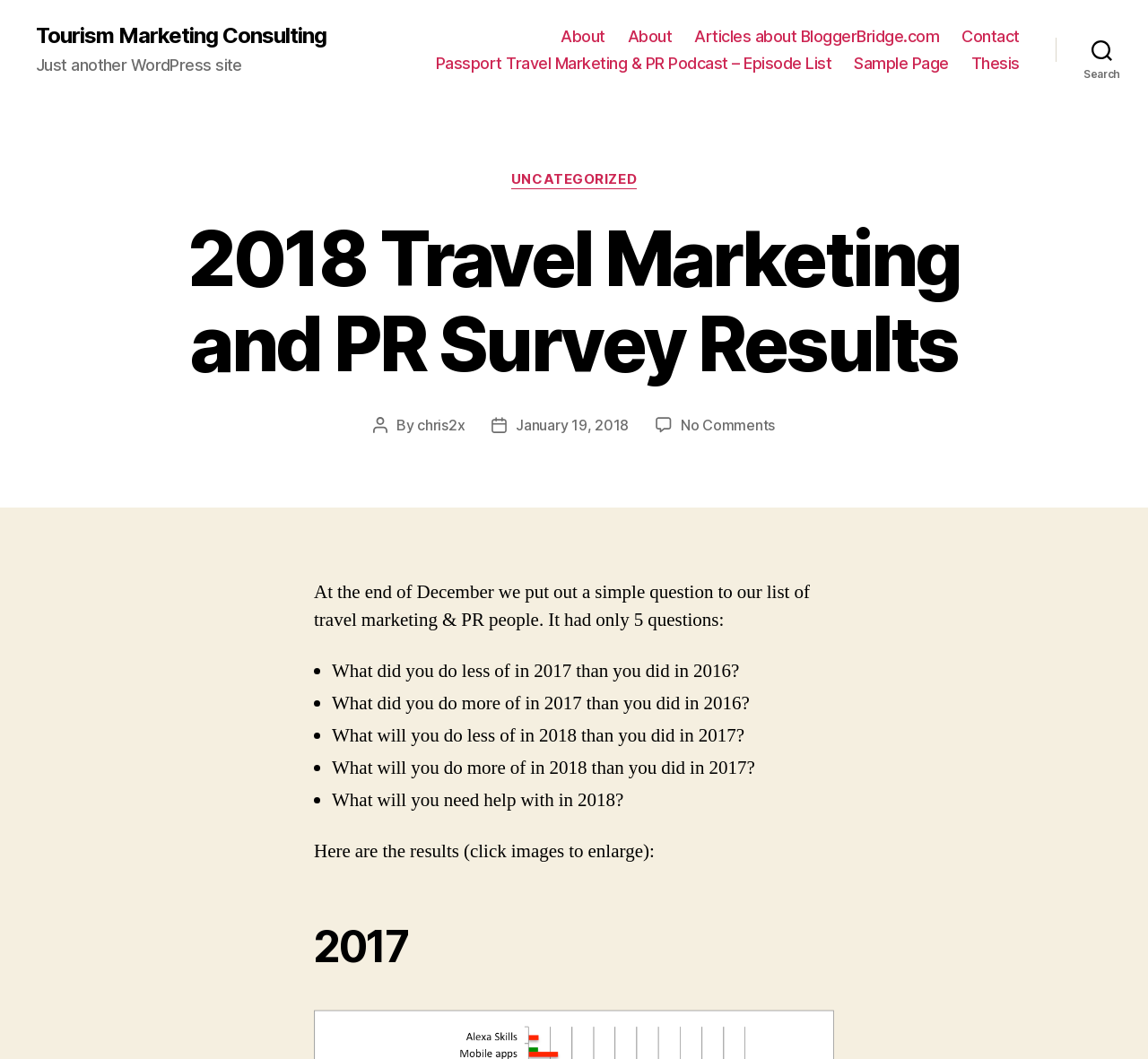Identify the bounding box coordinates of the element to click to follow this instruction: 'Click on the 'About' link'. Ensure the coordinates are four float values between 0 and 1, provided as [left, top, right, bottom].

[0.489, 0.025, 0.527, 0.044]